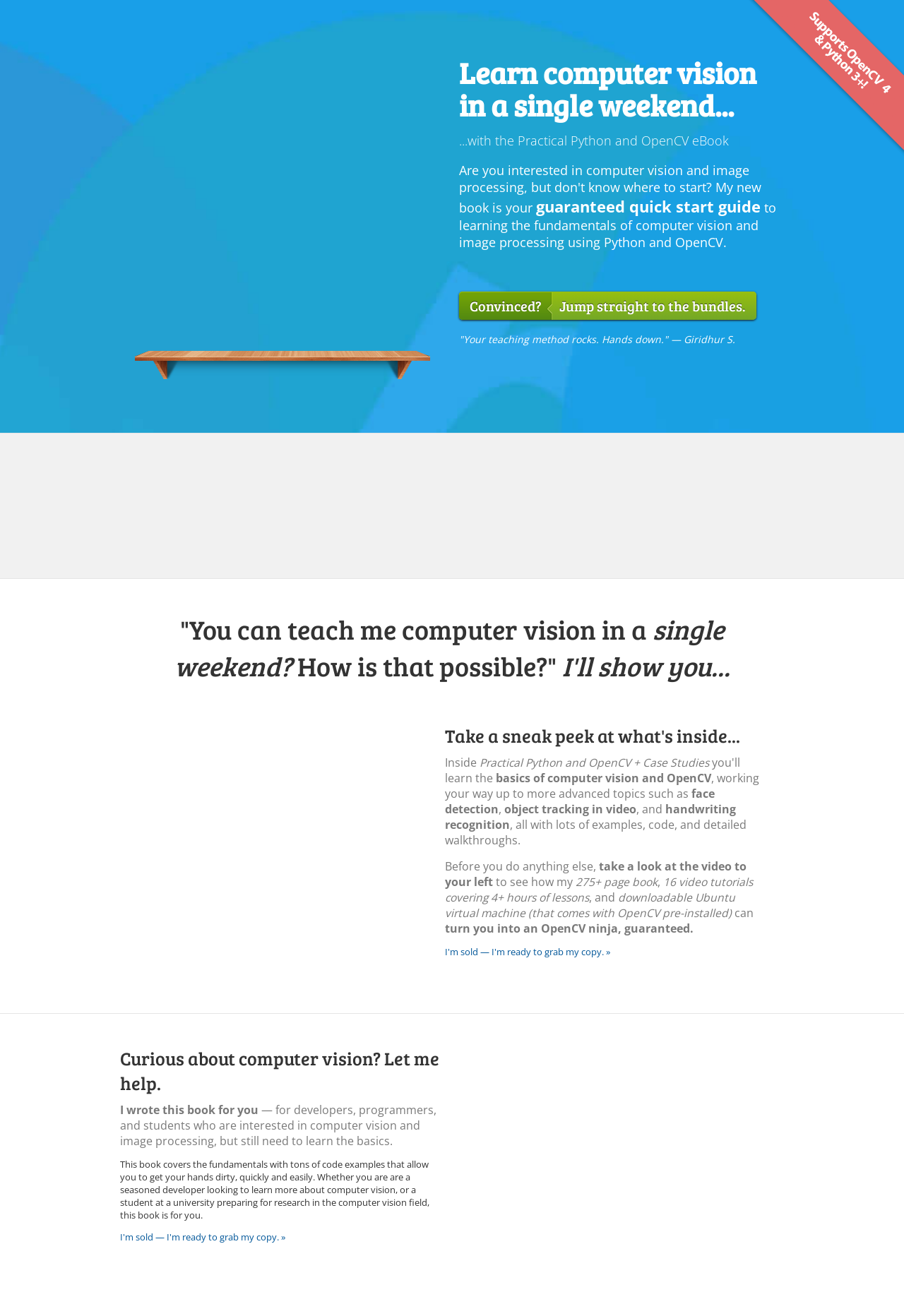What is the target audience of the eBook?
Using the information from the image, provide a comprehensive answer to the question.

The webpage mentions that the eBook is written for 'developers, programmers, and students who are interested in computer vision and image processing, but still need to learn the basics', indicating that these groups are the target audience.